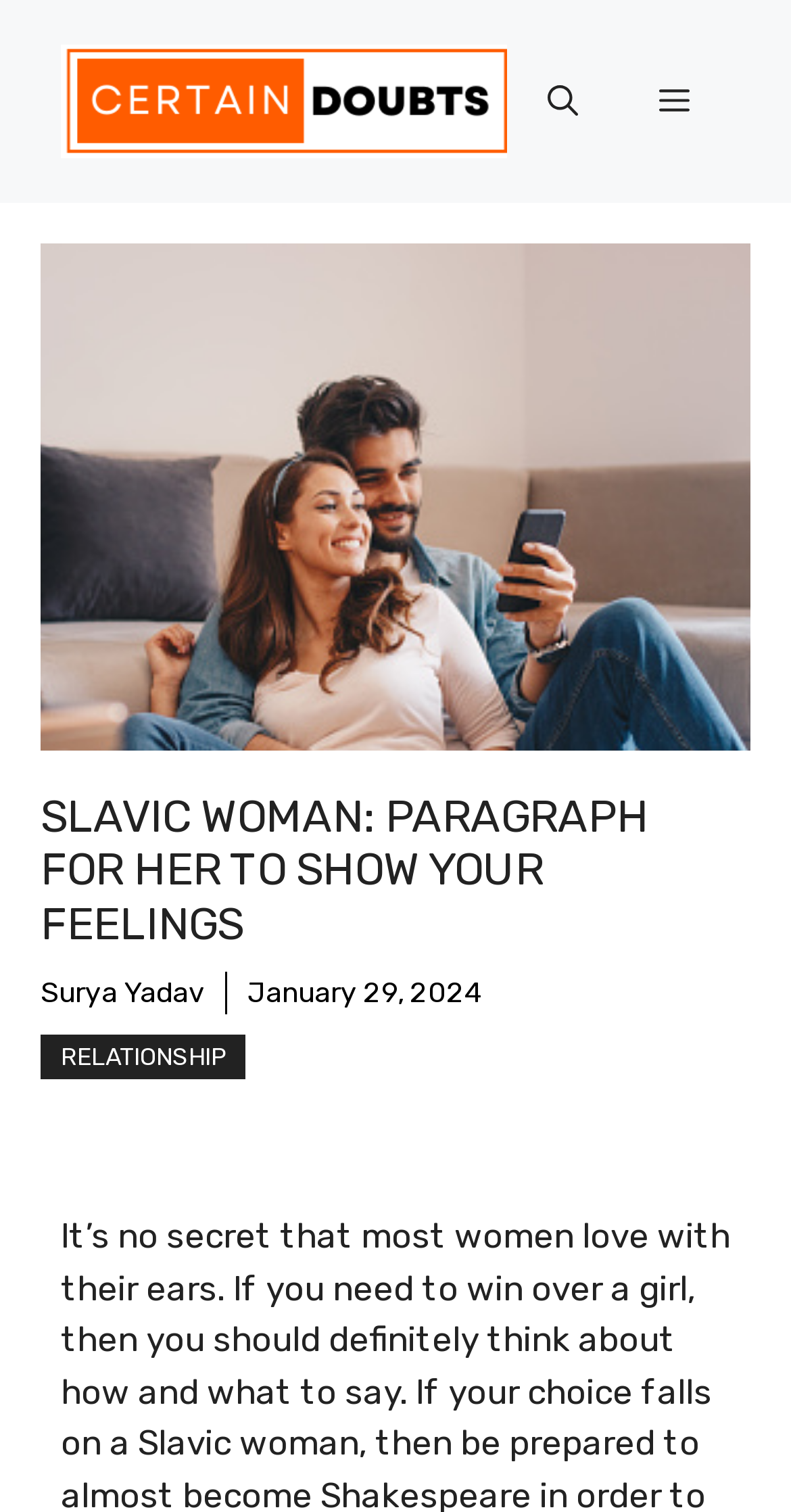Analyze the image and deliver a detailed answer to the question: What is the purpose of the button in the top right corner?

I found the button element with the text 'Open search' which is located in the top right corner, indicating that it is used to open a search function.